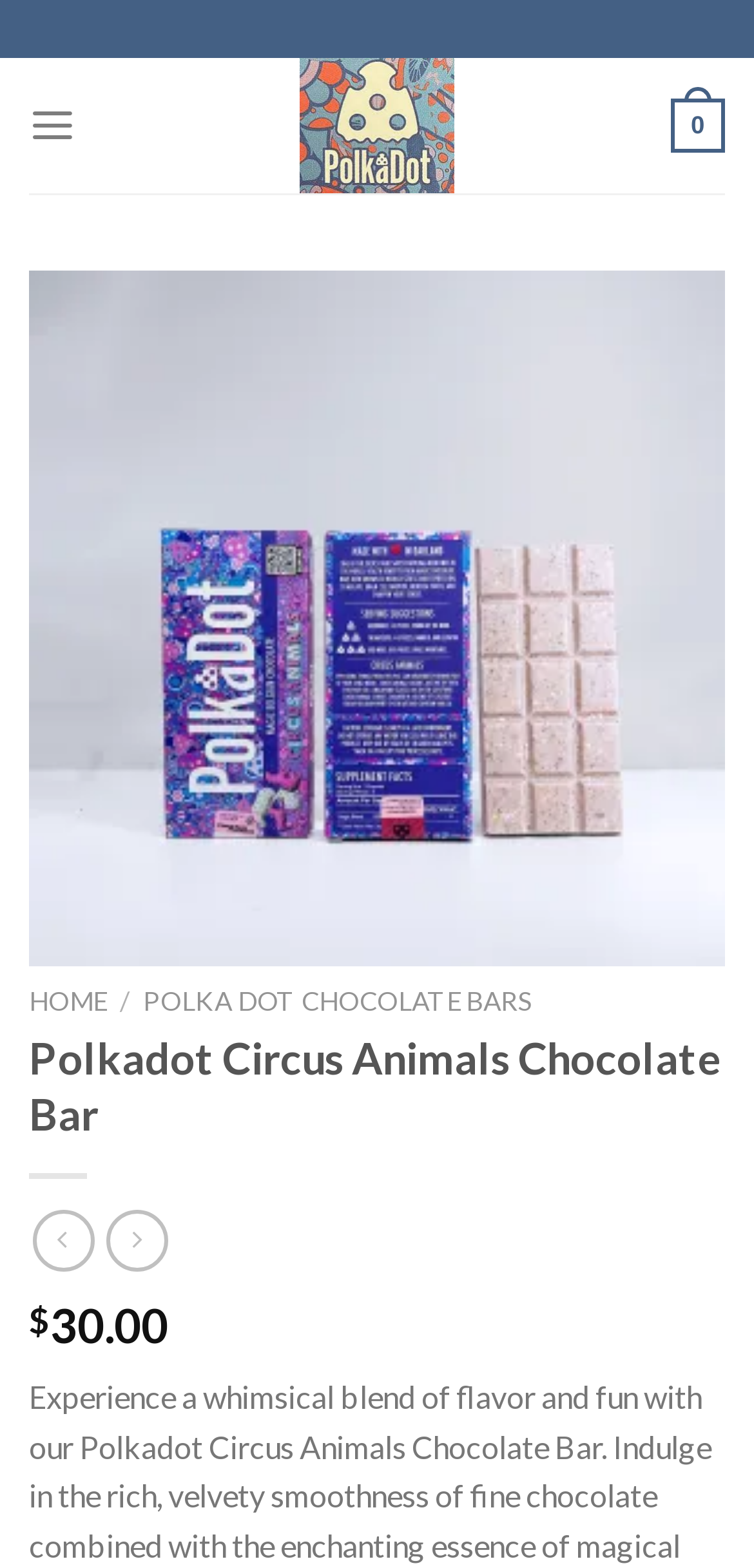Answer the question in one word or a short phrase:
What is the price of the Polkadot Circus Animals Chocolate Bar?

$30.00